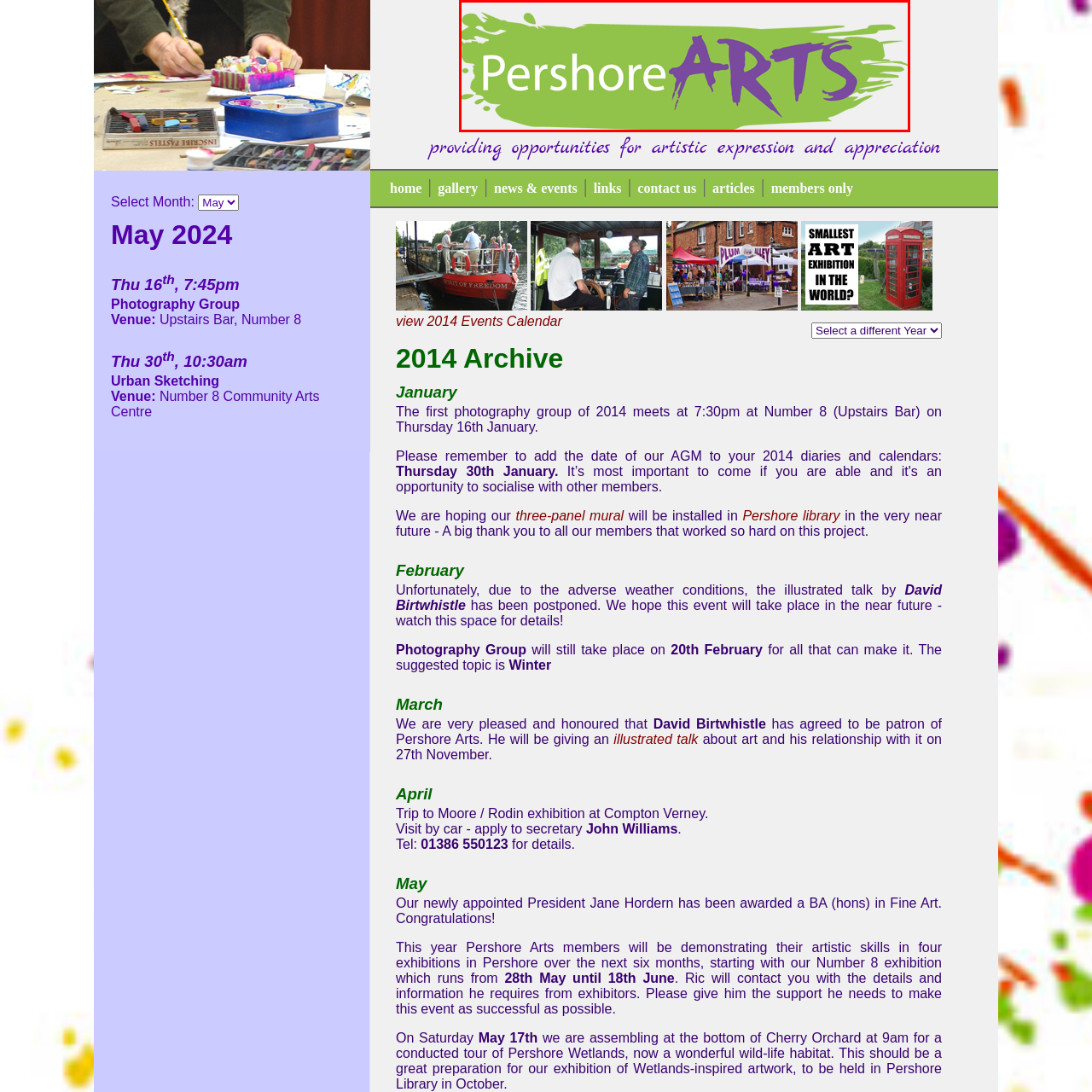Thoroughly describe the contents of the image enclosed in the red rectangle.

The image features the logo of Pershore Arts, set against a vibrant green background that creates a lively and artistic atmosphere. The logo prominently displays the word "Pershore" in a clean, modern font, colored in white, while "ARTS" is depicted in a bold purple, showcasing a more dynamic and creative flair. The overall design, with its artistic brushstroke effect, reflects the organization's focus on providing opportunities for artistic expression and appreciation. This logo encapsulates the spirit of the Pershore Arts community and serves as a visual representation of their commitment to fostering art and culture.